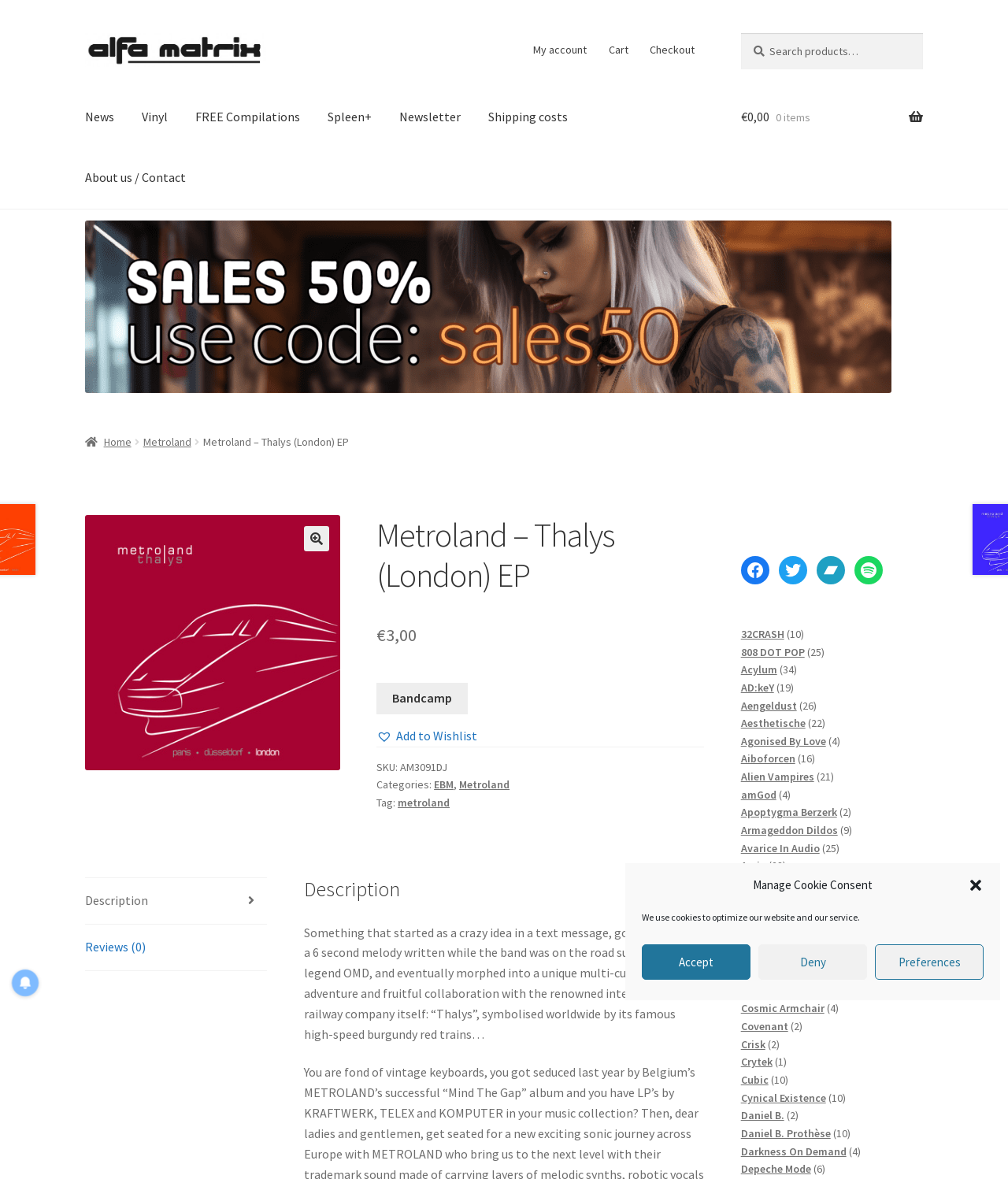Extract the top-level heading from the webpage and provide its text.

Metroland – Thalys (London) EP